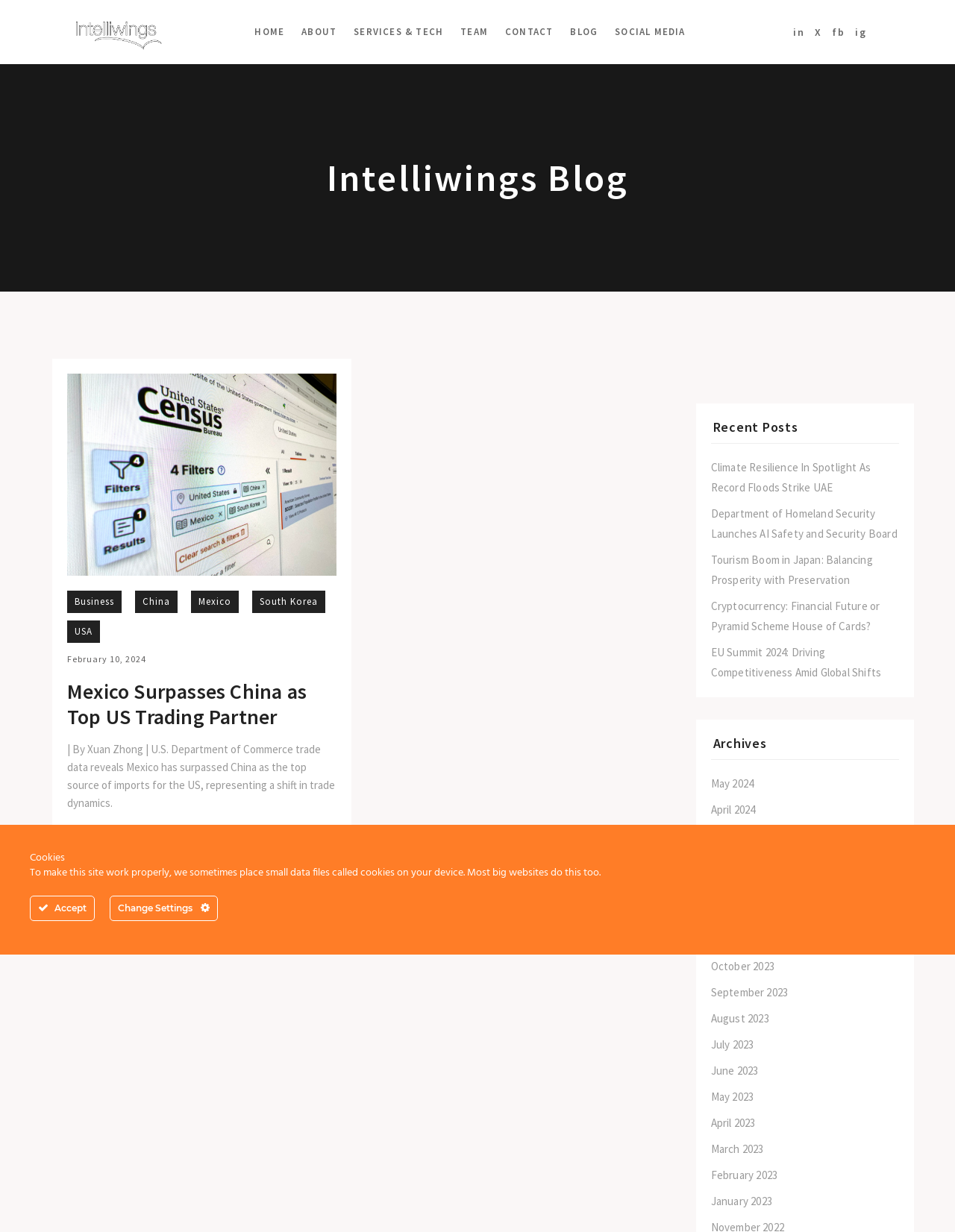How many recent posts are there?
Answer the question with as much detail as you can, using the image as a reference.

The recent posts can be found in the right sidebar of the webpage, under the 'Recent Posts' heading. There are five links to different blog posts, each with a unique title.